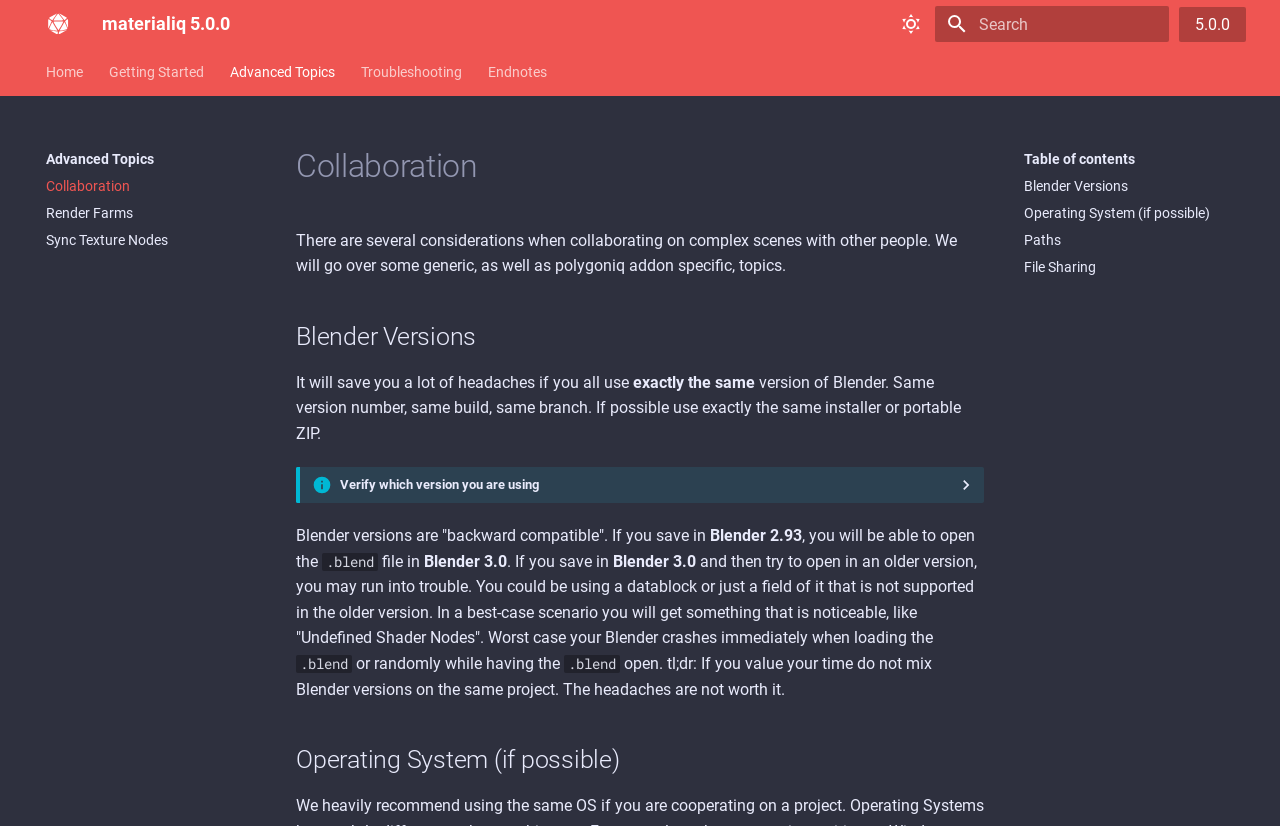Please identify the bounding box coordinates of the region to click in order to complete the task: "Back to top". The coordinates must be four float numbers between 0 and 1, specified as [left, top, right, bottom].

[0.449, 0.082, 0.551, 0.131]